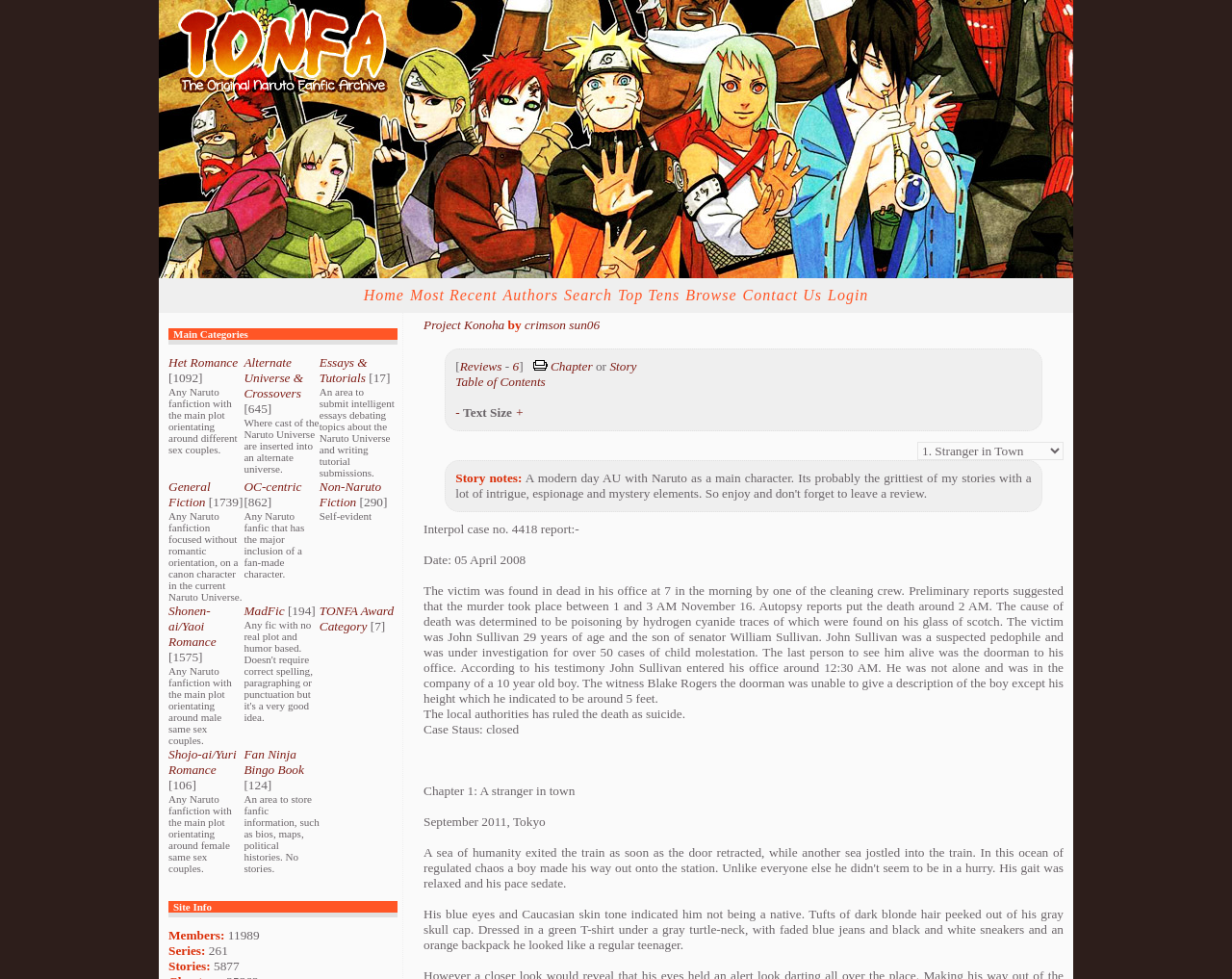Please identify the coordinates of the bounding box that should be clicked to fulfill this instruction: "Click on the 'Chapter 1: A stranger in town' link".

[0.344, 0.8, 0.467, 0.815]